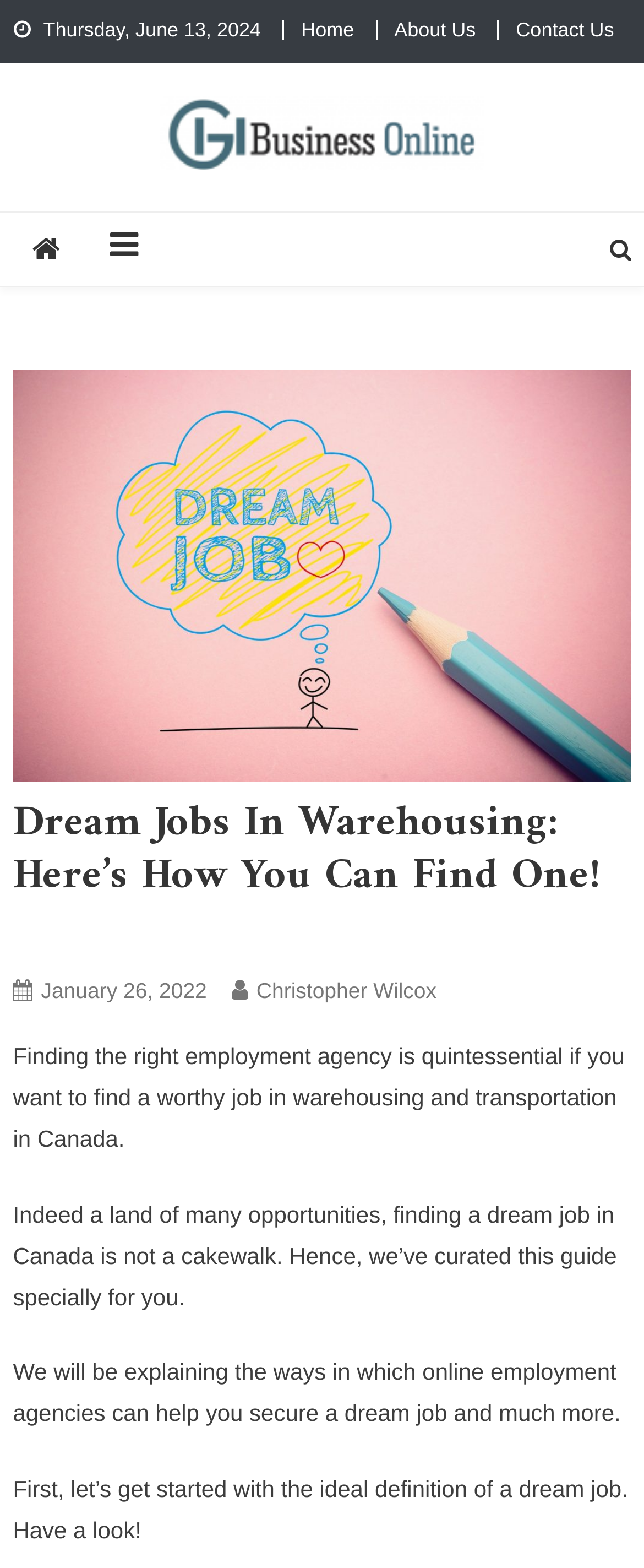Please identify the bounding box coordinates of the element that needs to be clicked to execute the following command: "visit about us". Provide the bounding box using four float numbers between 0 and 1, formatted as [left, top, right, bottom].

[0.612, 0.012, 0.739, 0.026]